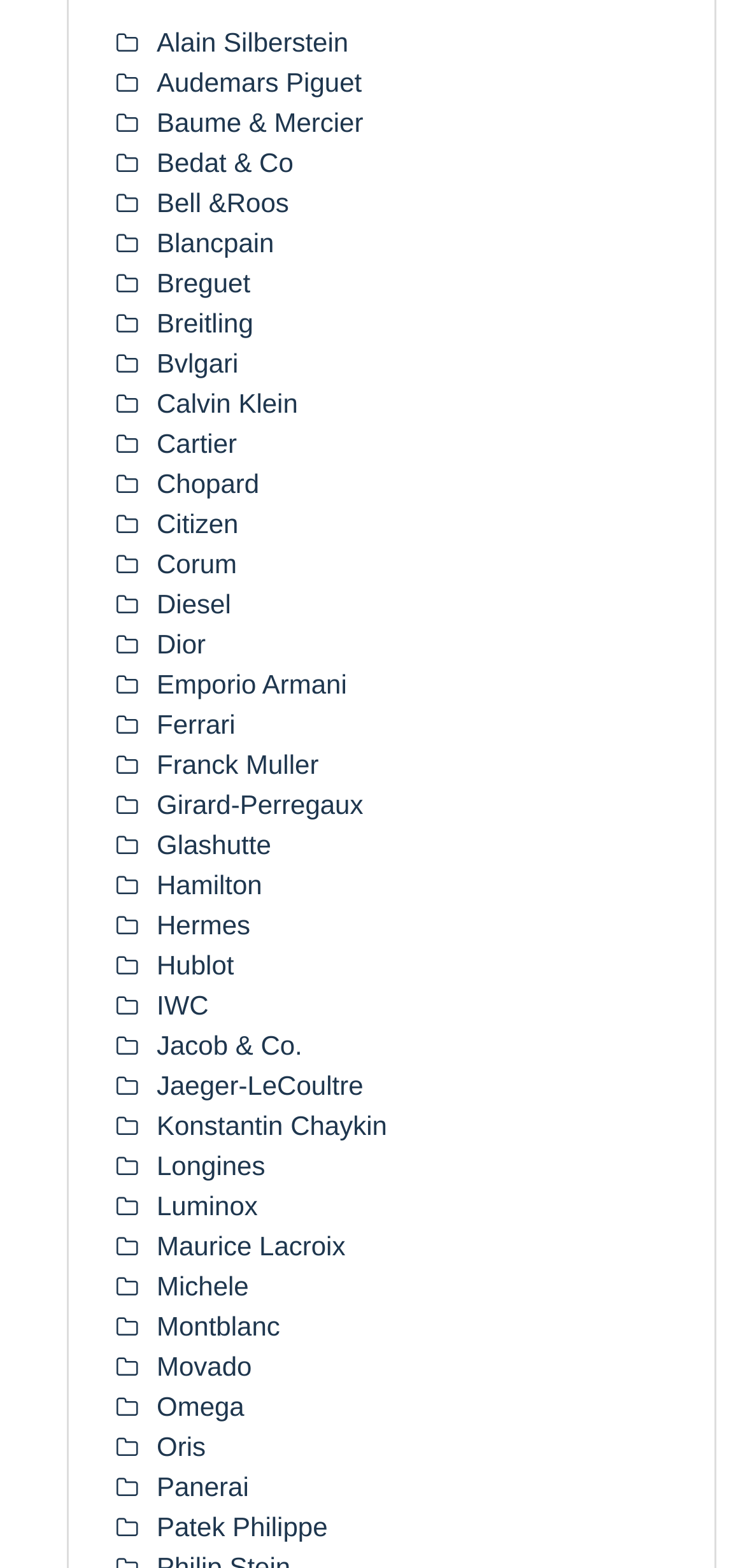Provide the bounding box coordinates of the HTML element this sentence describes: "Alain Silberstein".

[0.21, 0.017, 0.468, 0.036]